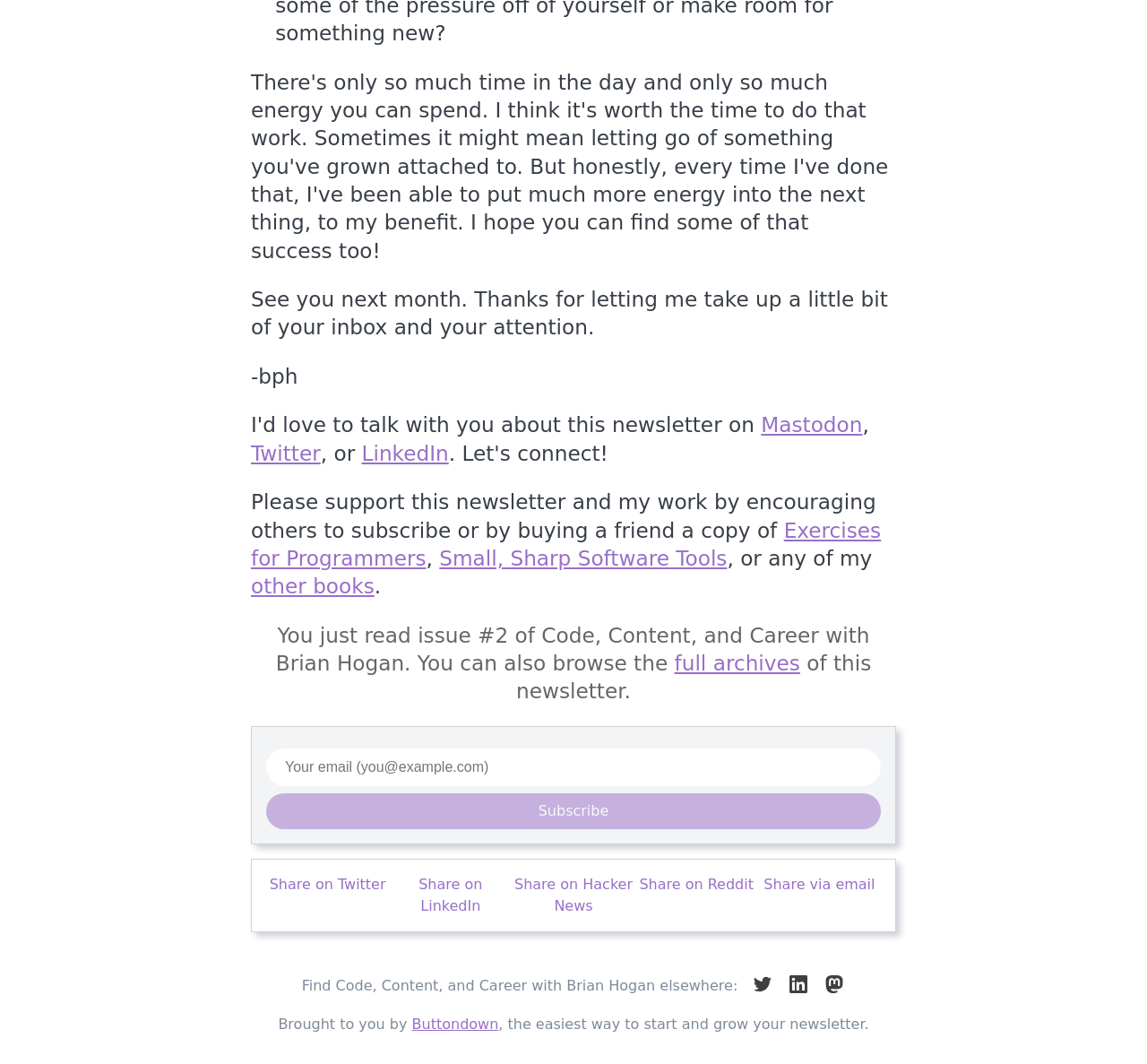Identify the bounding box coordinates for the UI element described as: "other books". The coordinates should be provided as four floats between 0 and 1: [left, top, right, bottom].

[0.219, 0.539, 0.326, 0.562]